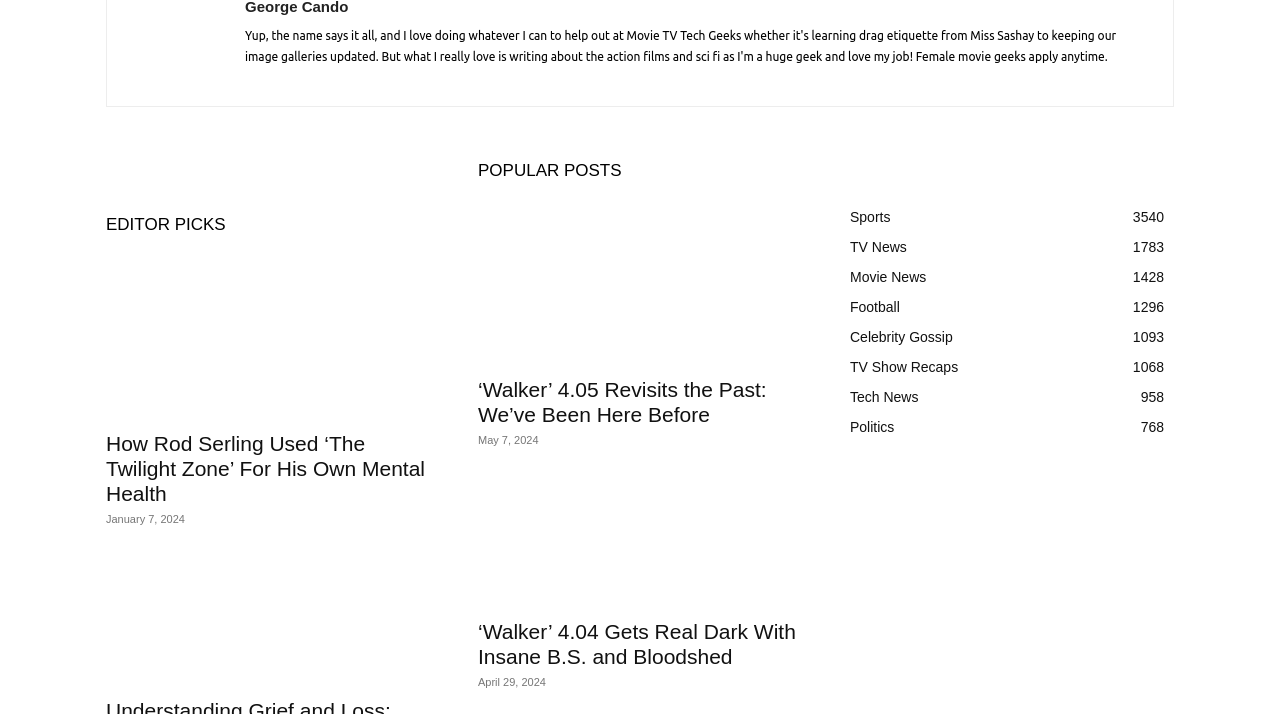Could you locate the bounding box coordinates for the section that should be clicked to accomplish this task: "Explore Sports category".

[0.664, 0.293, 0.696, 0.315]